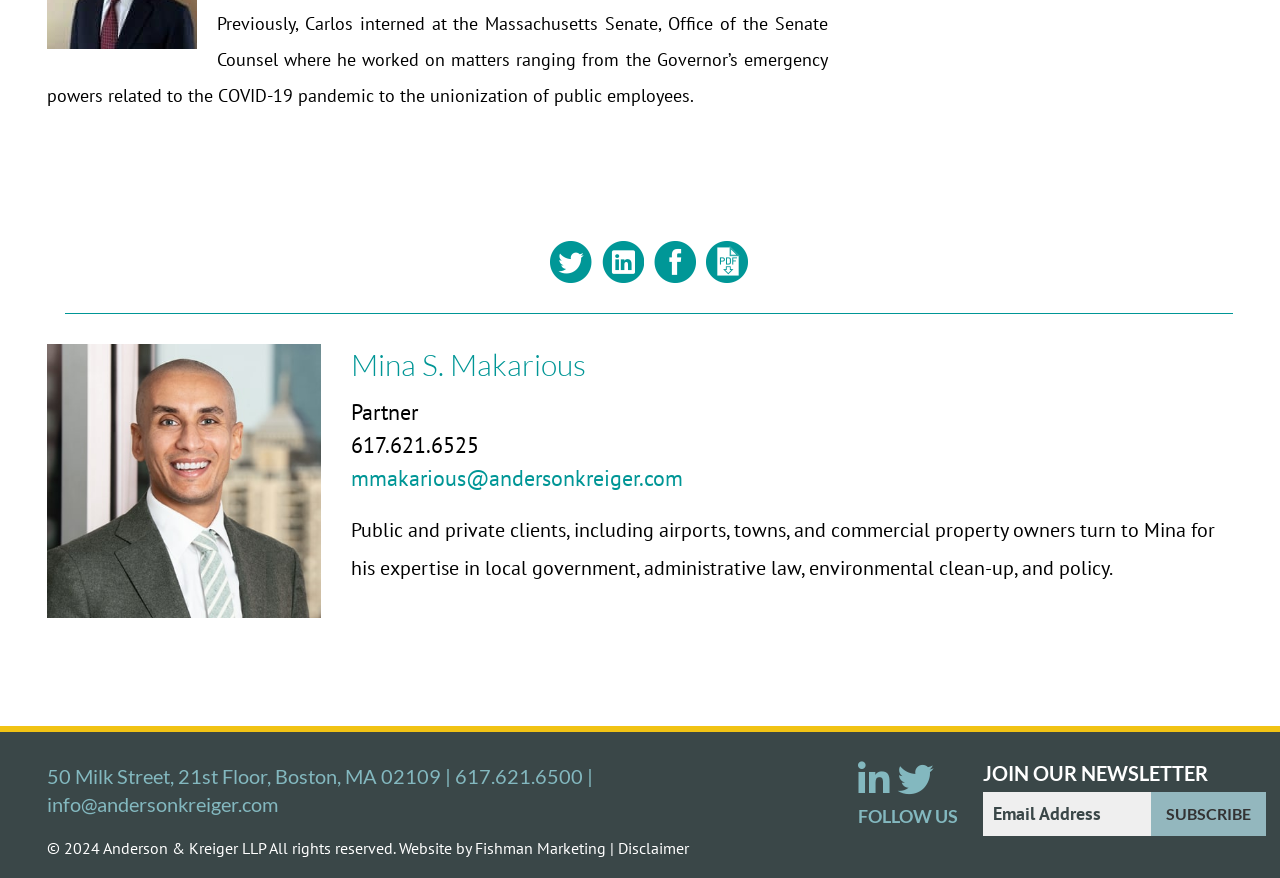Based on the image, please respond to the question with as much detail as possible:
What is the address of Anderson & Kreiger LLP?

I found the address '50 Milk Street, 21st Floor, Boston, MA 02109' in the heading element with bounding box coordinates [0.037, 0.867, 0.647, 0.931], which suggests that it is the address of Anderson & Kreiger LLP.